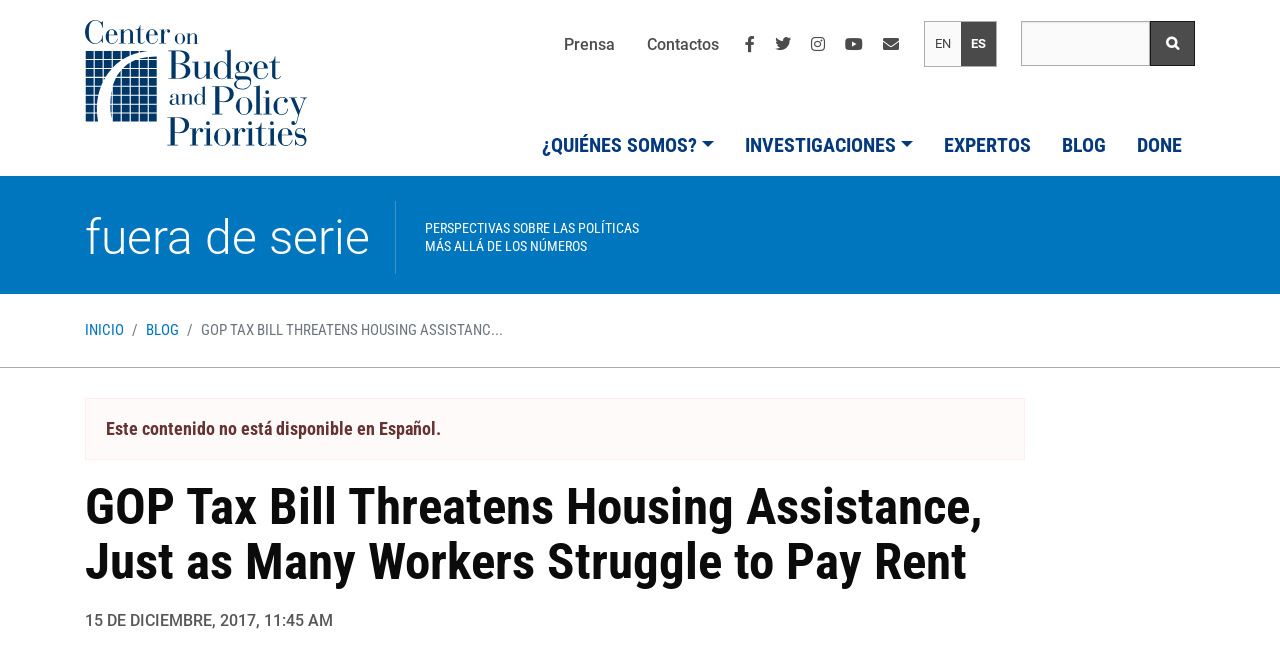Given the element description ¿QUIÉNES SOMOS?, predict the bounding box coordinates for the UI element in the webpage screenshot. The format should be (top-left x, top-left y, bottom-right x, bottom-right y), and the values should be between 0 and 1.

[0.413, 0.172, 0.568, 0.27]